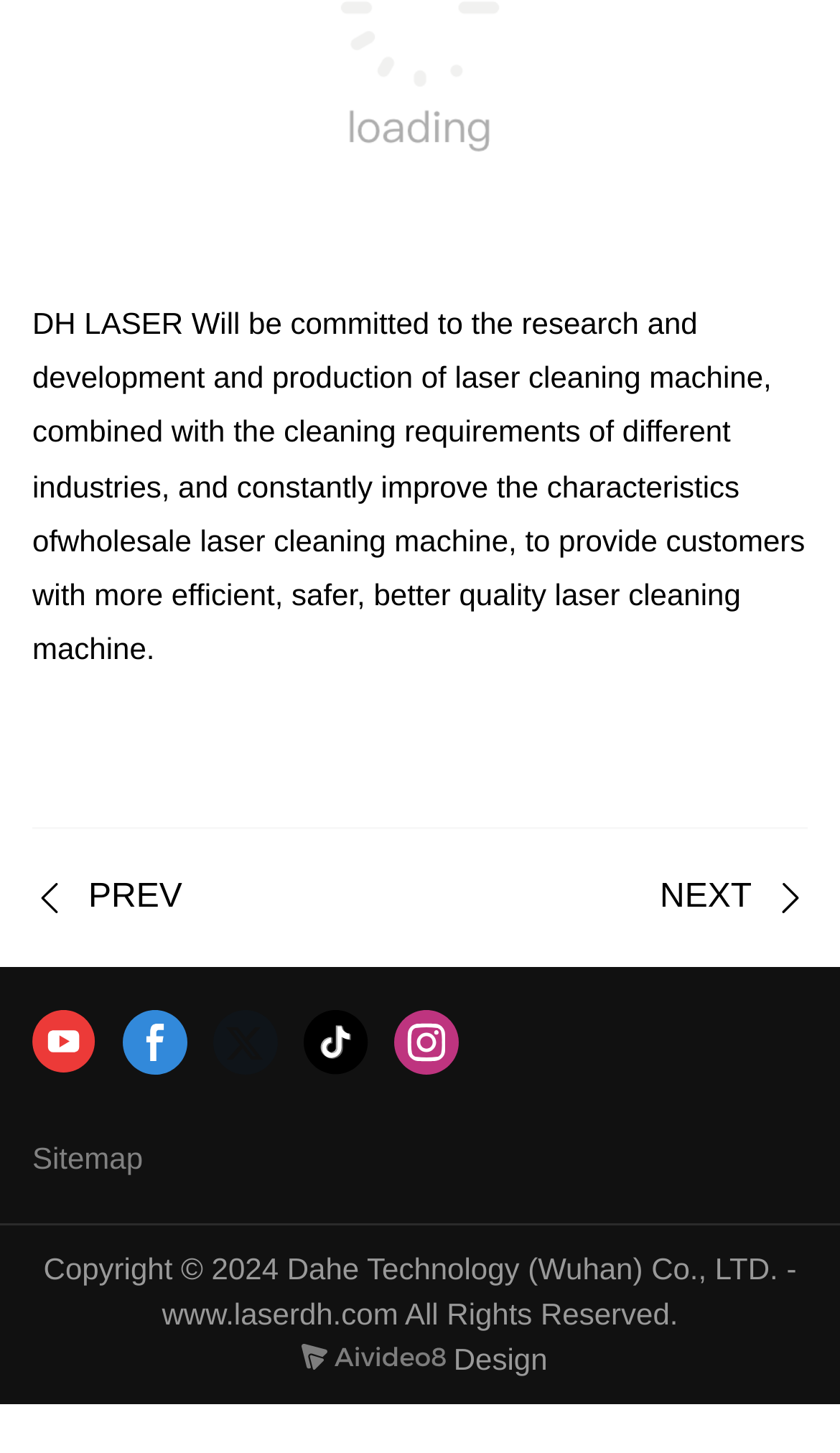What is the website's domain?
Could you answer the question in a detailed manner, providing as much information as possible?

The website's domain is www.laserdh.com, which is mentioned in the StaticText element with ID 415.